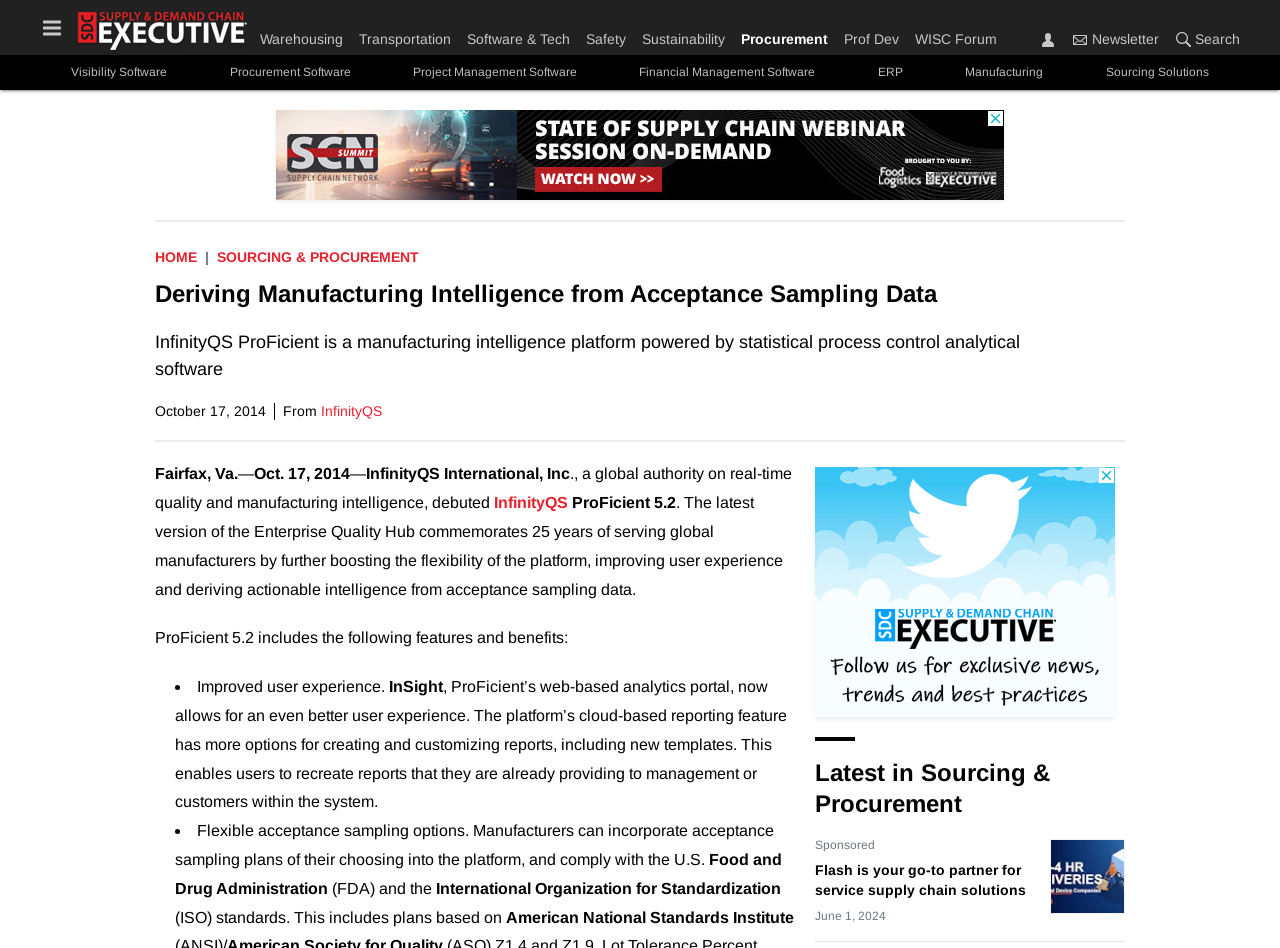Please determine the bounding box coordinates of the element to click in order to execute the following instruction: "Toggle the menu". The coordinates should be four float numbers between 0 and 1, specified as [left, top, right, bottom].

[0.031, 0.016, 0.05, 0.042]